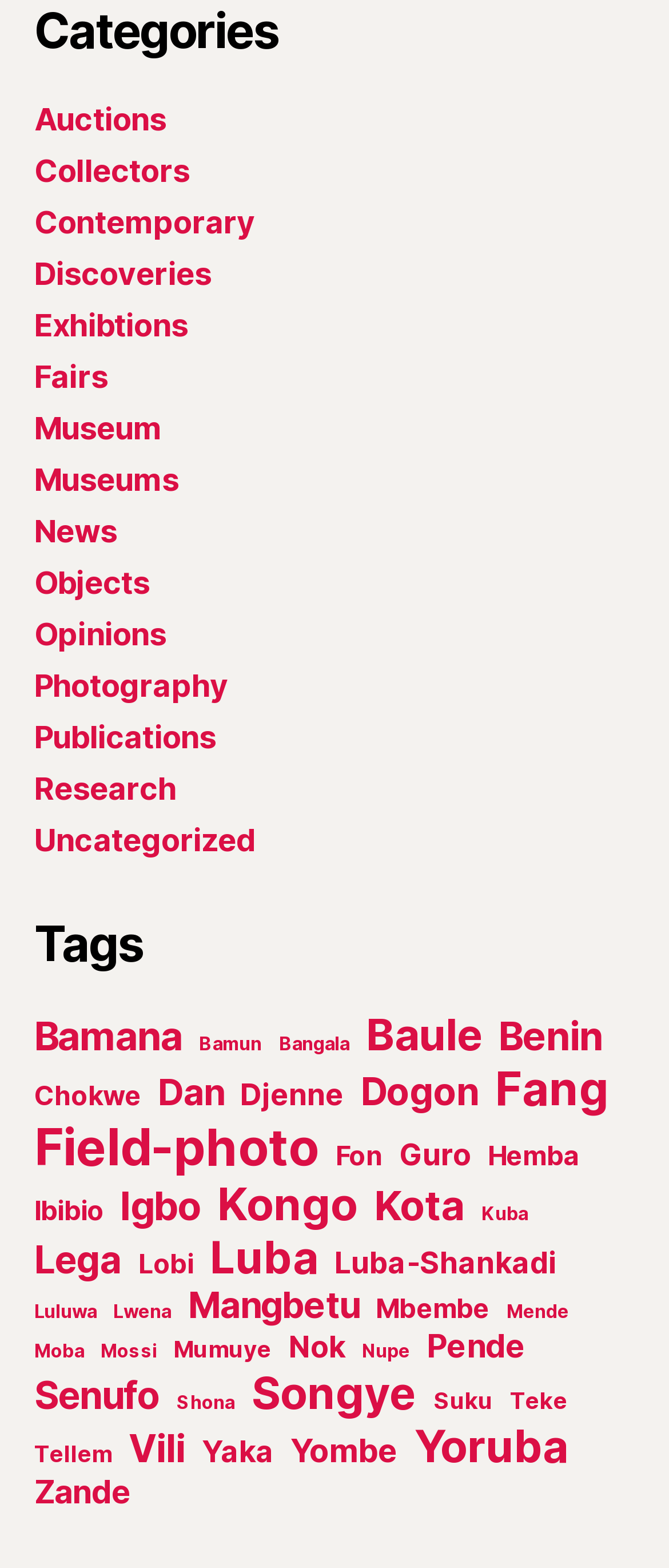How many tags are listed?
Could you answer the question in a detailed manner, providing as much information as possible?

I counted the number of links under the 'Tags' heading, and there are 43 links.